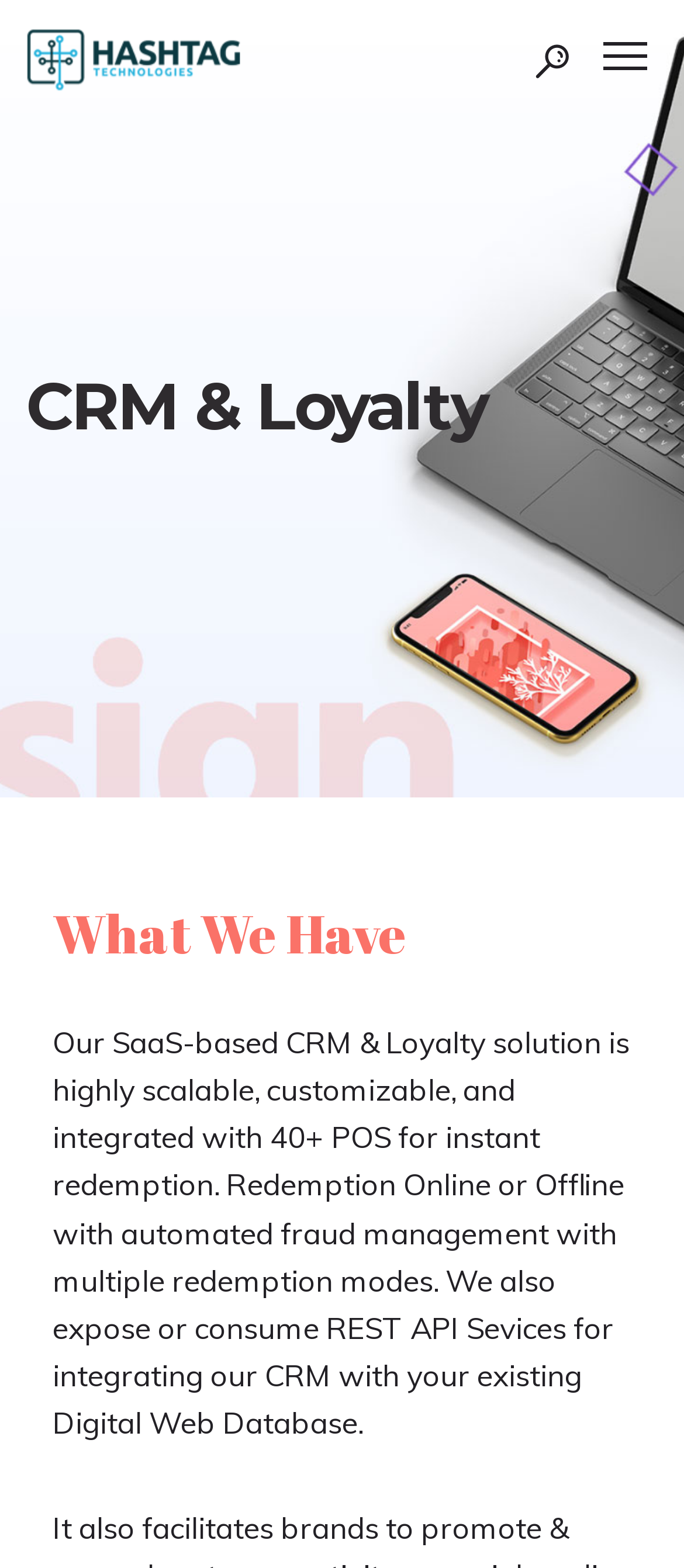Locate and provide the bounding box coordinates for the HTML element that matches this description: "About Us".

[0.0, 0.069, 1.0, 0.123]